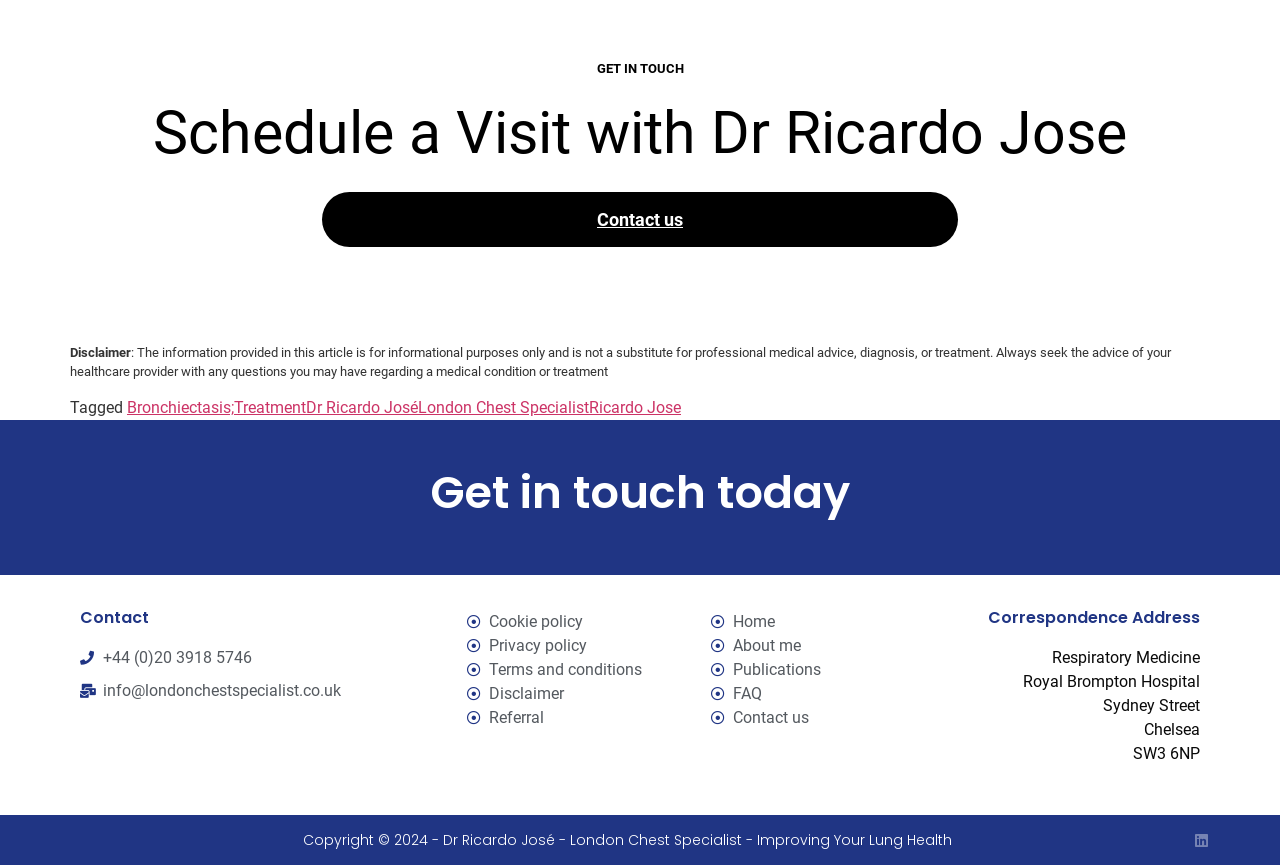Give a one-word or one-phrase response to the question:
What is the phone number to contact?

+44 (0)20 3918 5746